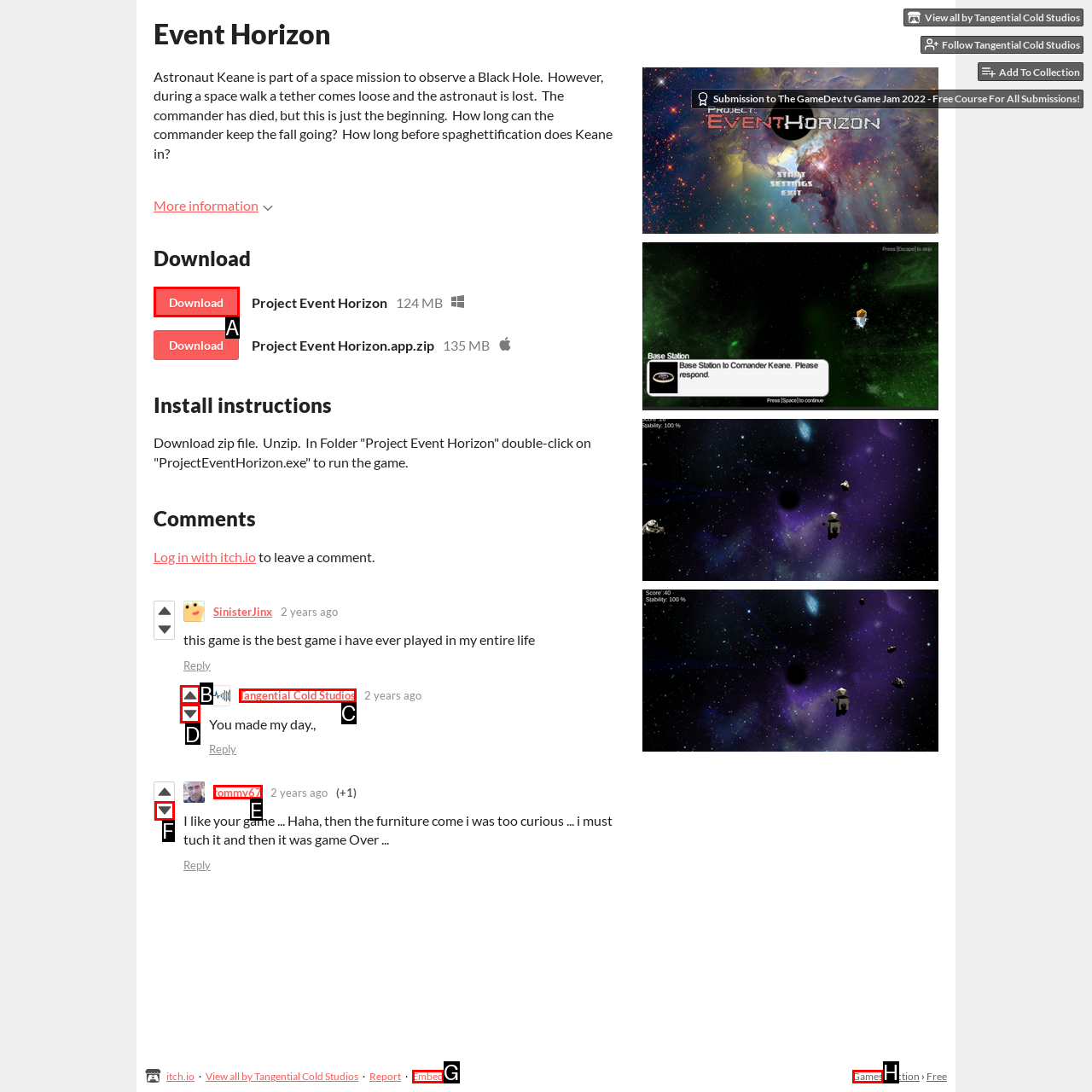From the available options, which lettered element should I click to complete this task: Download the game?

A